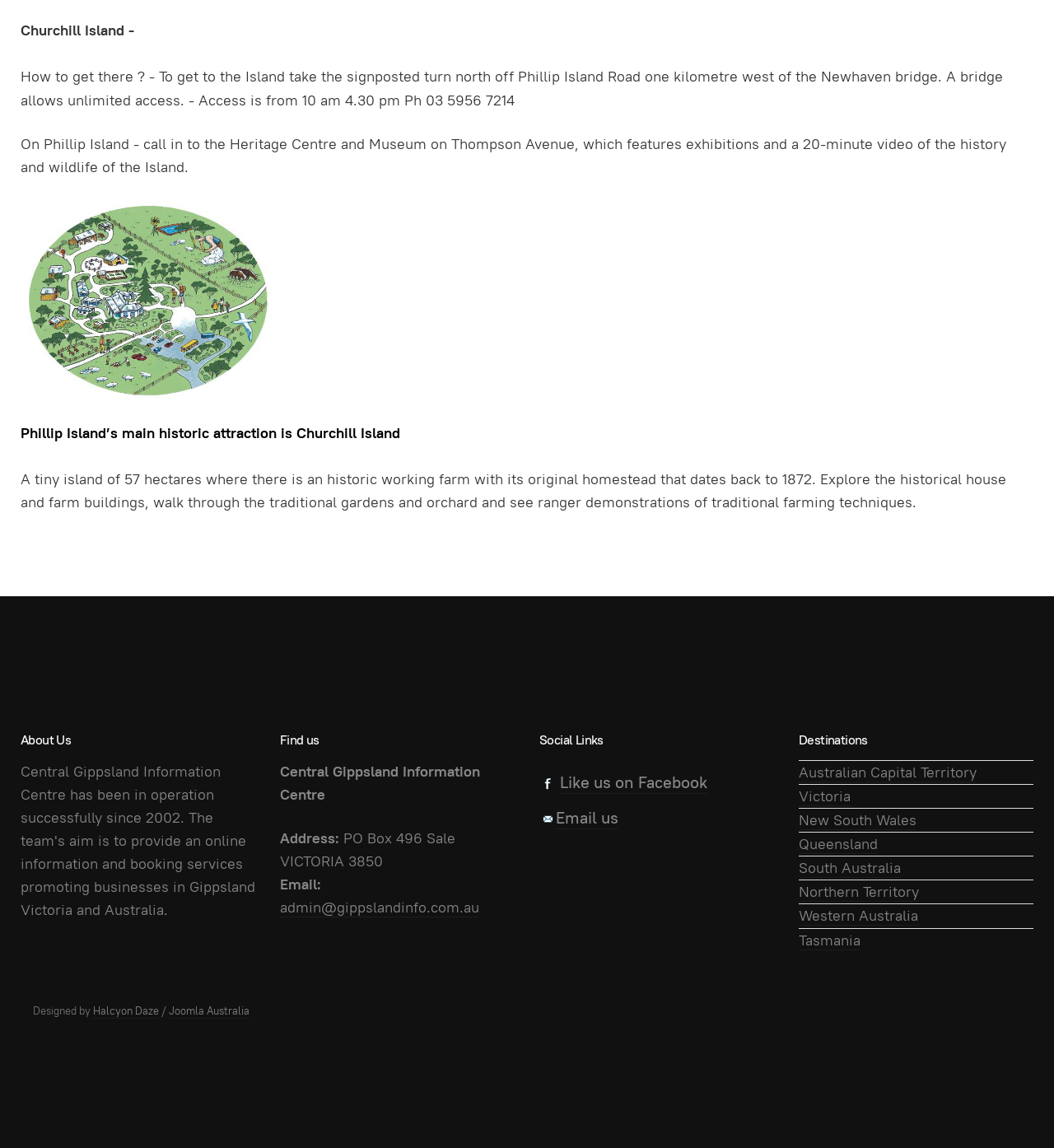Please find the bounding box for the UI element described by: "New South Wales".

[0.758, 0.706, 0.87, 0.723]